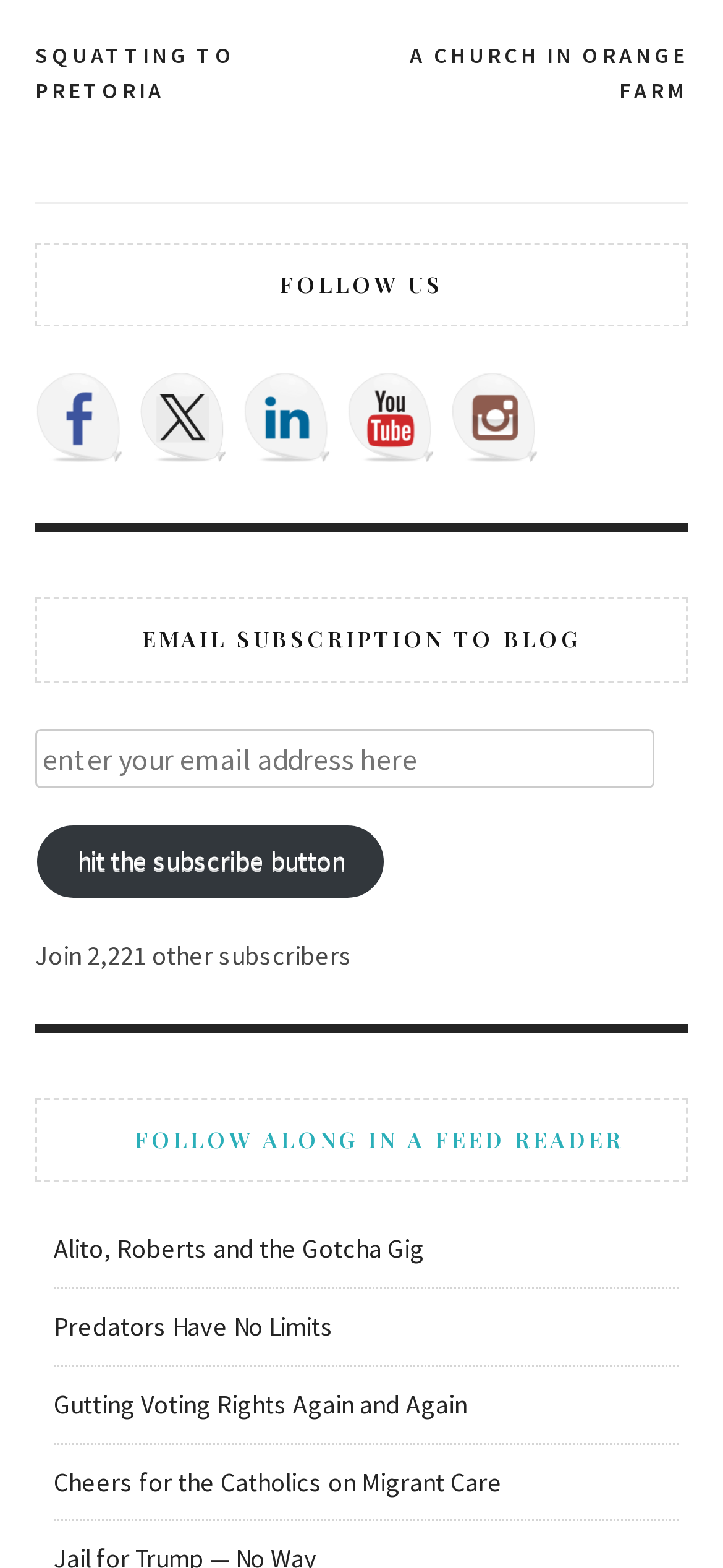Locate the bounding box coordinates of the segment that needs to be clicked to meet this instruction: "Click on the 'RSS' link".

[0.137, 0.717, 0.173, 0.736]